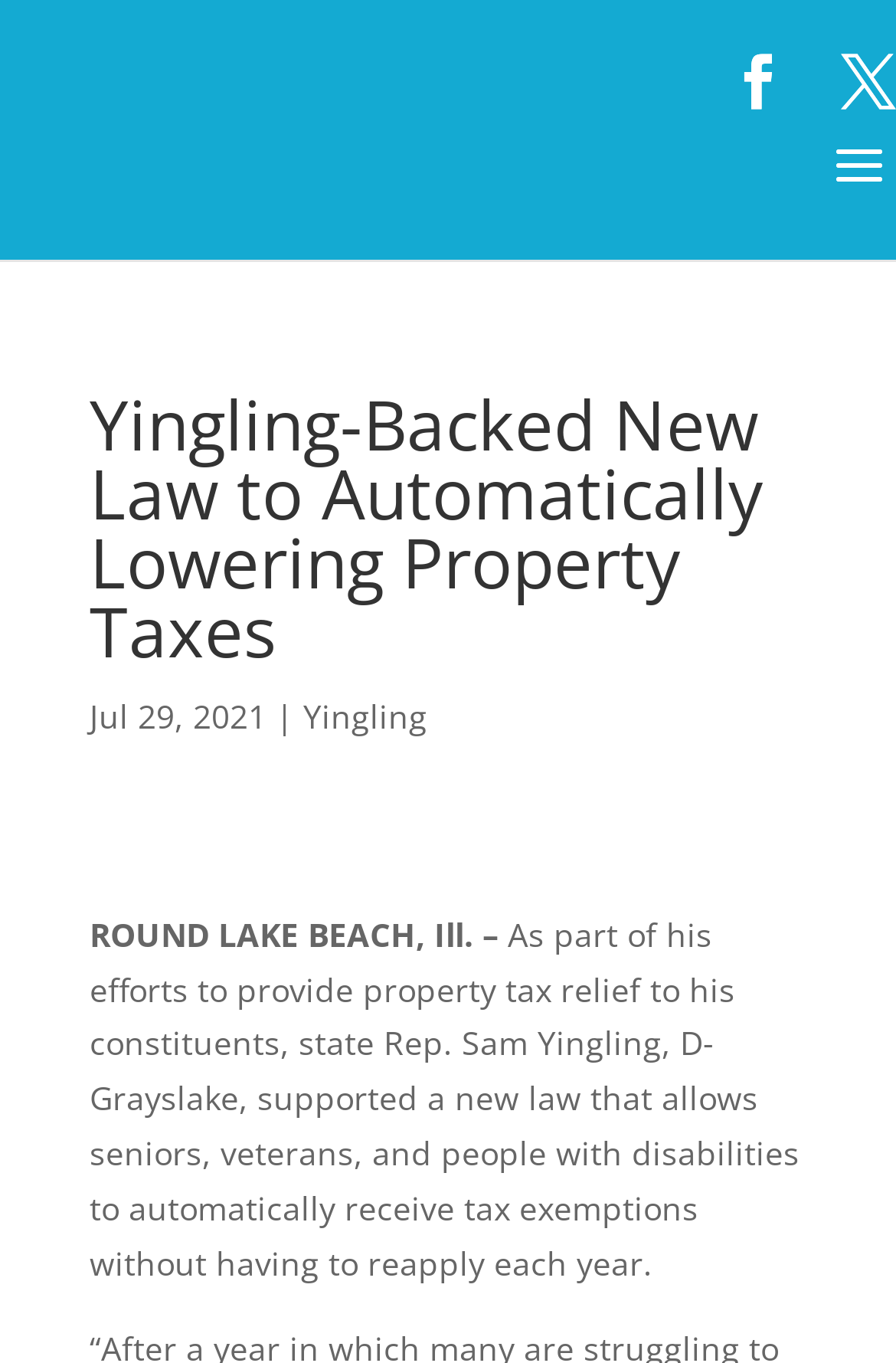Use a single word or phrase to respond to the question:
What is the party affiliation of Sam Yingling?

D